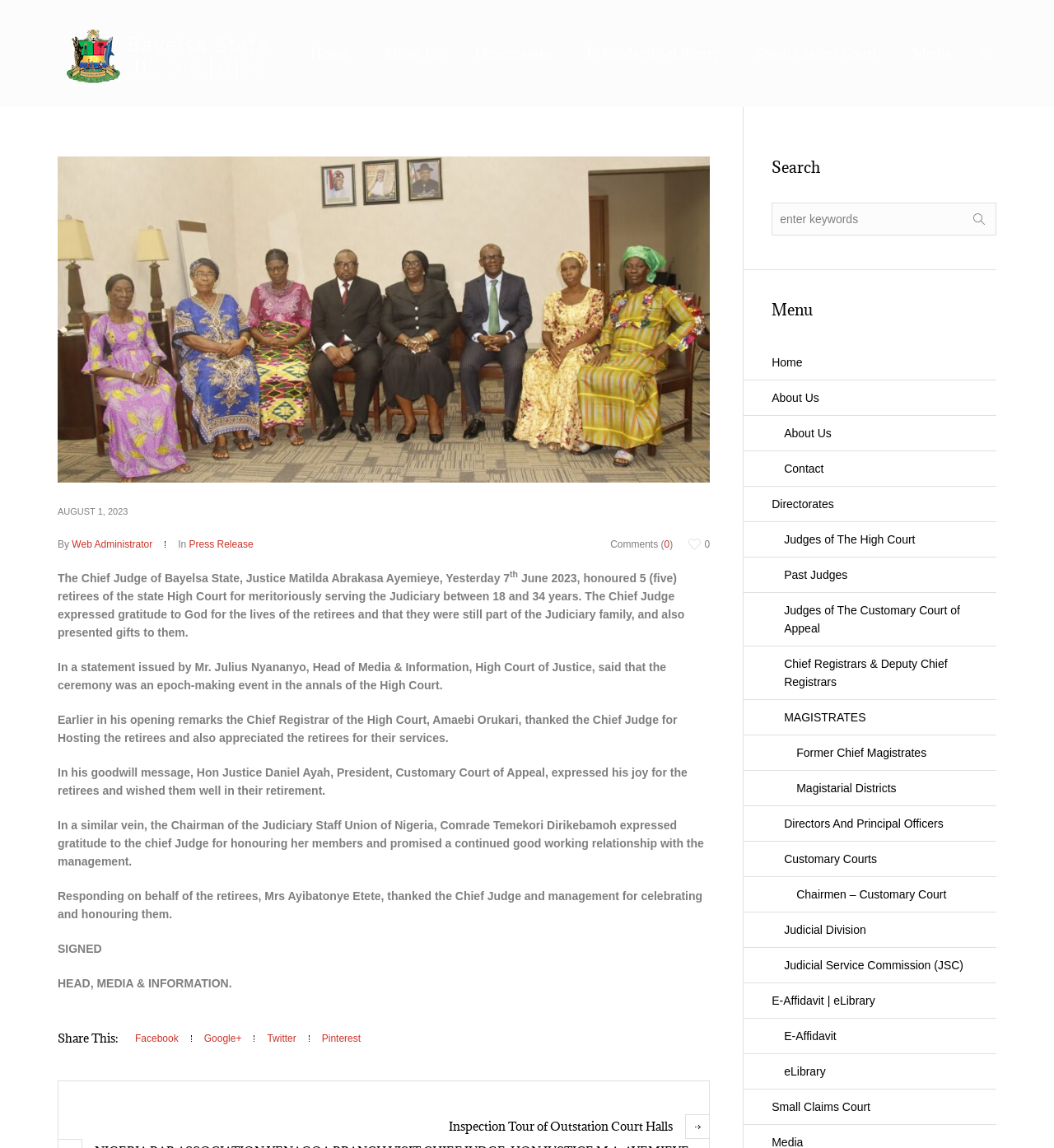What is the name of the President of the Customary Court of Appeal?
Provide a well-explained and detailed answer to the question.

I found the answer by reading the article content, which mentions that Hon Justice Daniel Ayah, President, Customary Court of Appeal, expressed his joy for the retirees and wished them well in their retirement.